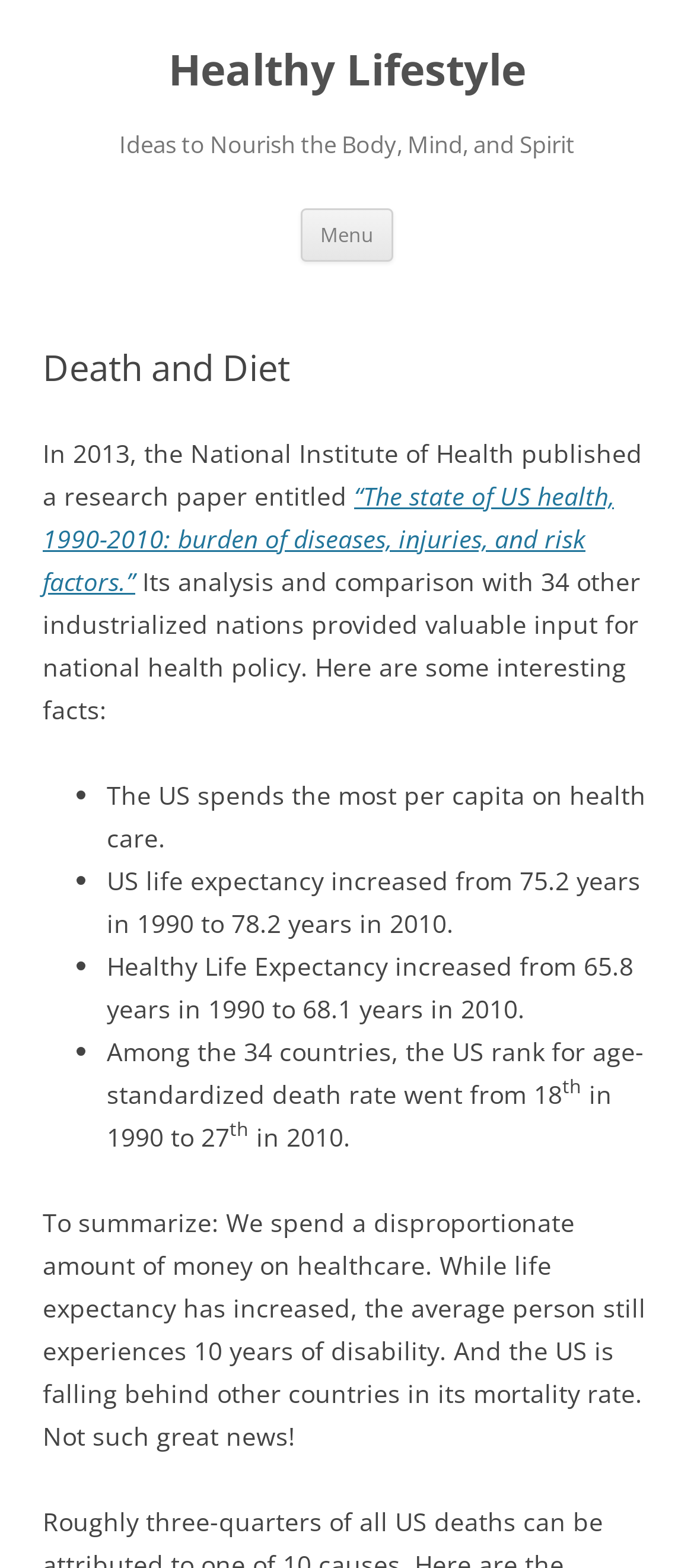What is the increase in Healthy Life Expectancy in the US from 1990 to 2010?
Provide a fully detailed and comprehensive answer to the question.

The increase in Healthy Life Expectancy in the US from 1990 to 2010 can be found in the paragraph that lists some interesting facts about the US health. Specifically, it is mentioned that 'Healthy Life Expectancy increased from 65.8 years in 1990 to 68.1 years in 2010'.